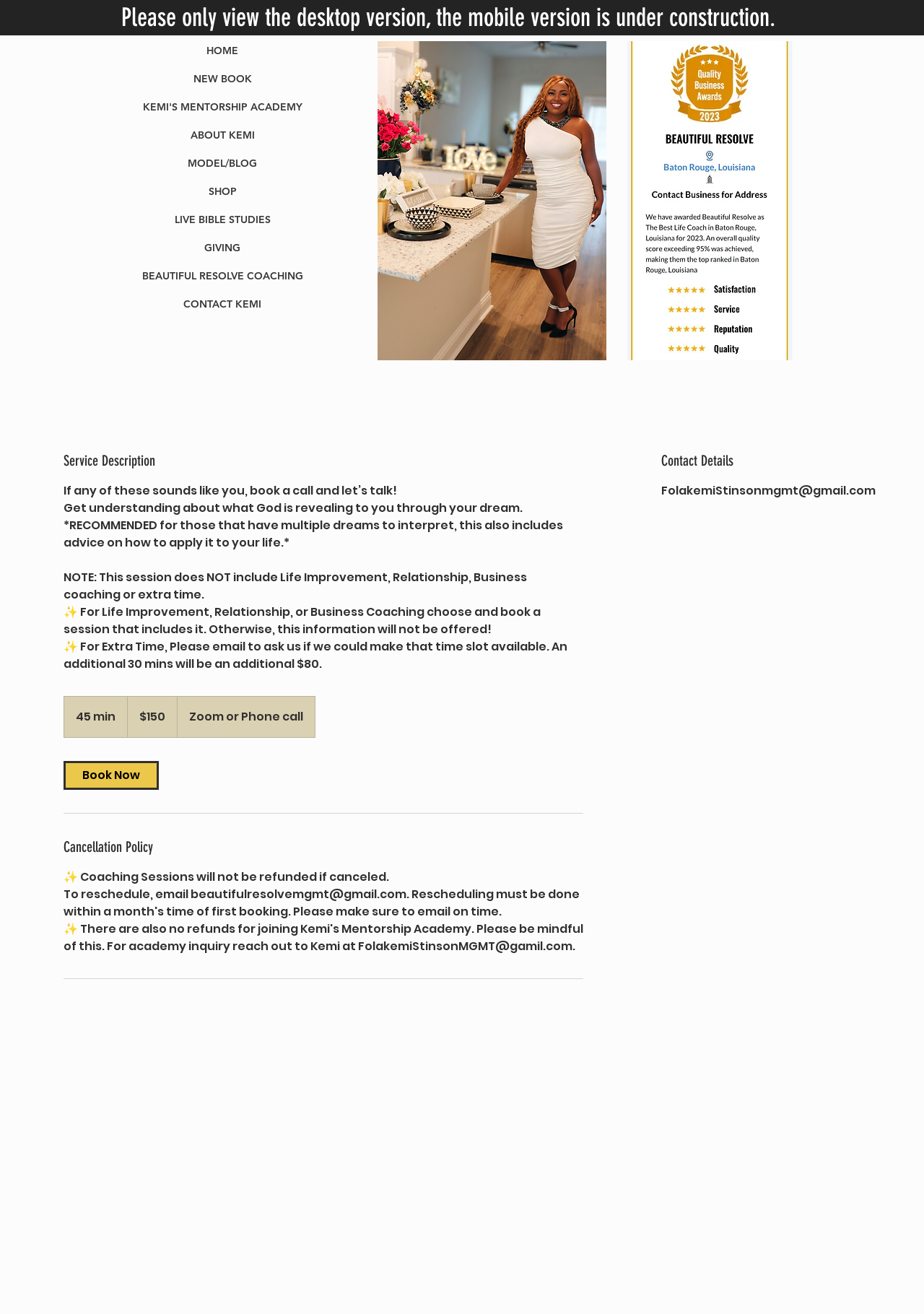How can you contact Kemi?
Please provide a detailed and comprehensive answer to the question.

According to the 'Contact Details' section, you can contact Kemi through her email address, which is FolakemiStinsonmgmt@gmail.com.